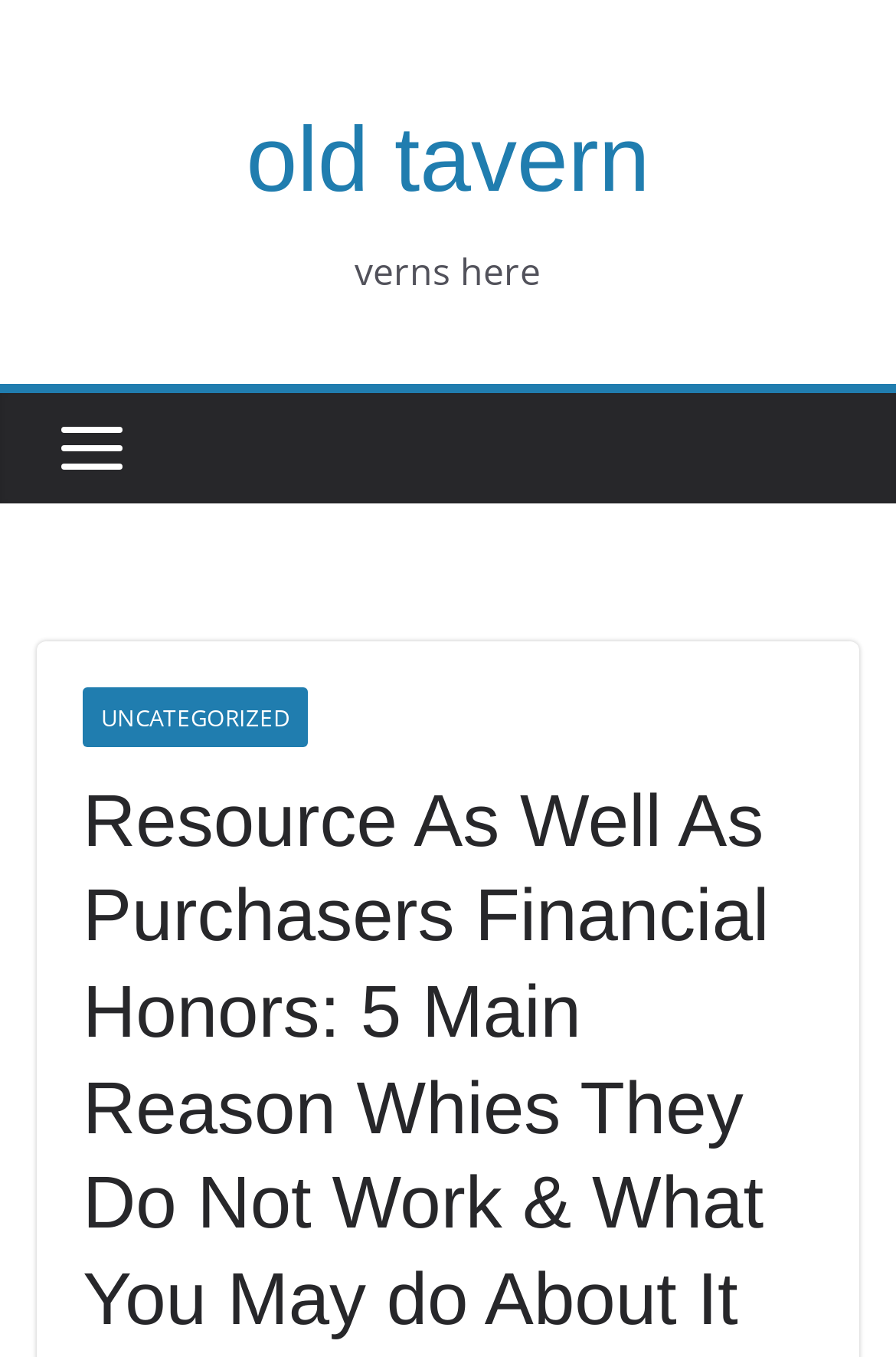Is there an image on the webpage?
Can you provide a detailed and comprehensive answer to the question?

I found an image on the webpage by looking at the image element which is located on the webpage. The image does not have any alternative text, but it is present on the webpage.